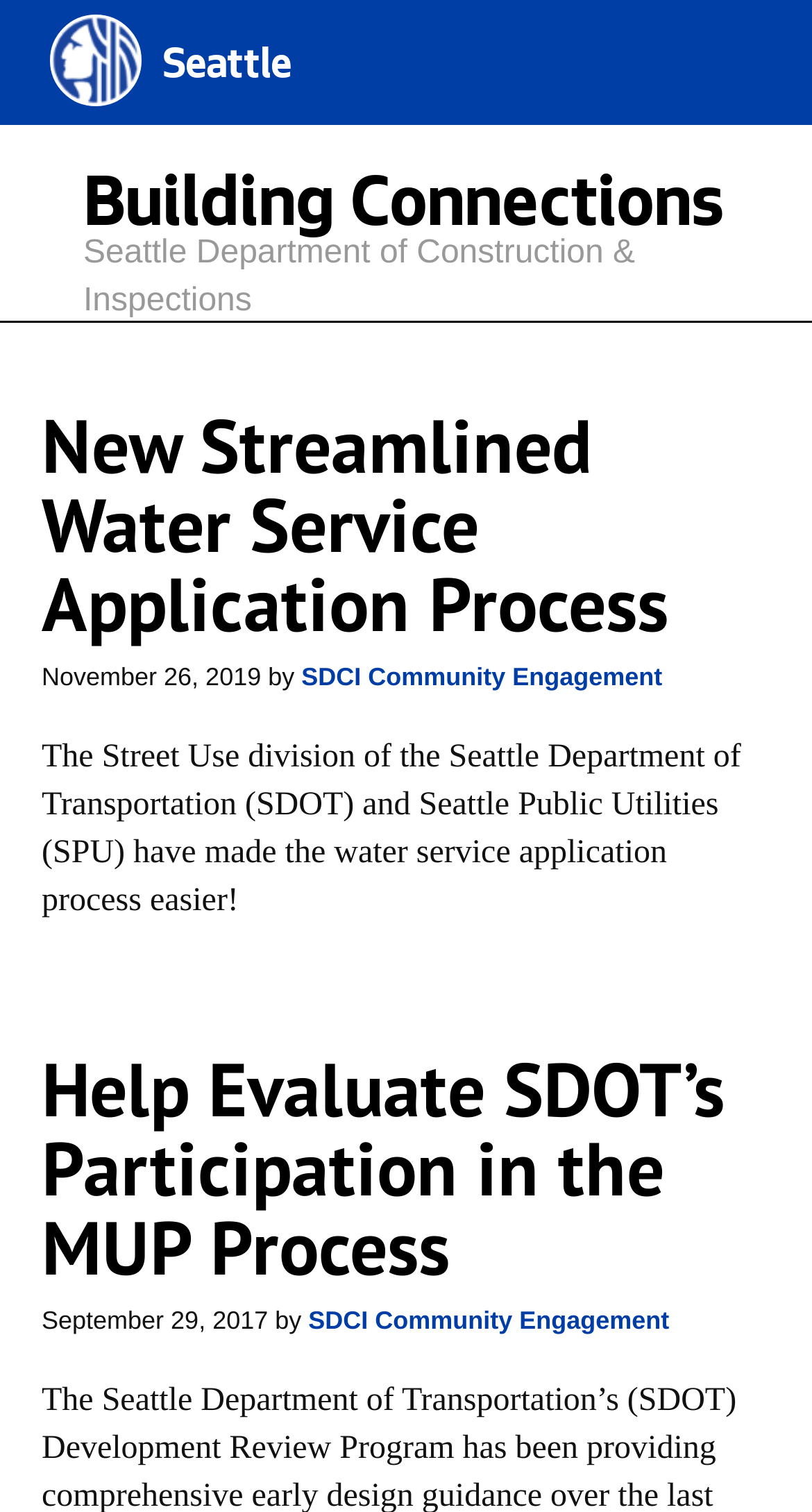Give the bounding box coordinates for the element described by: "SDCI Community Engagement".

[0.371, 0.438, 0.816, 0.457]